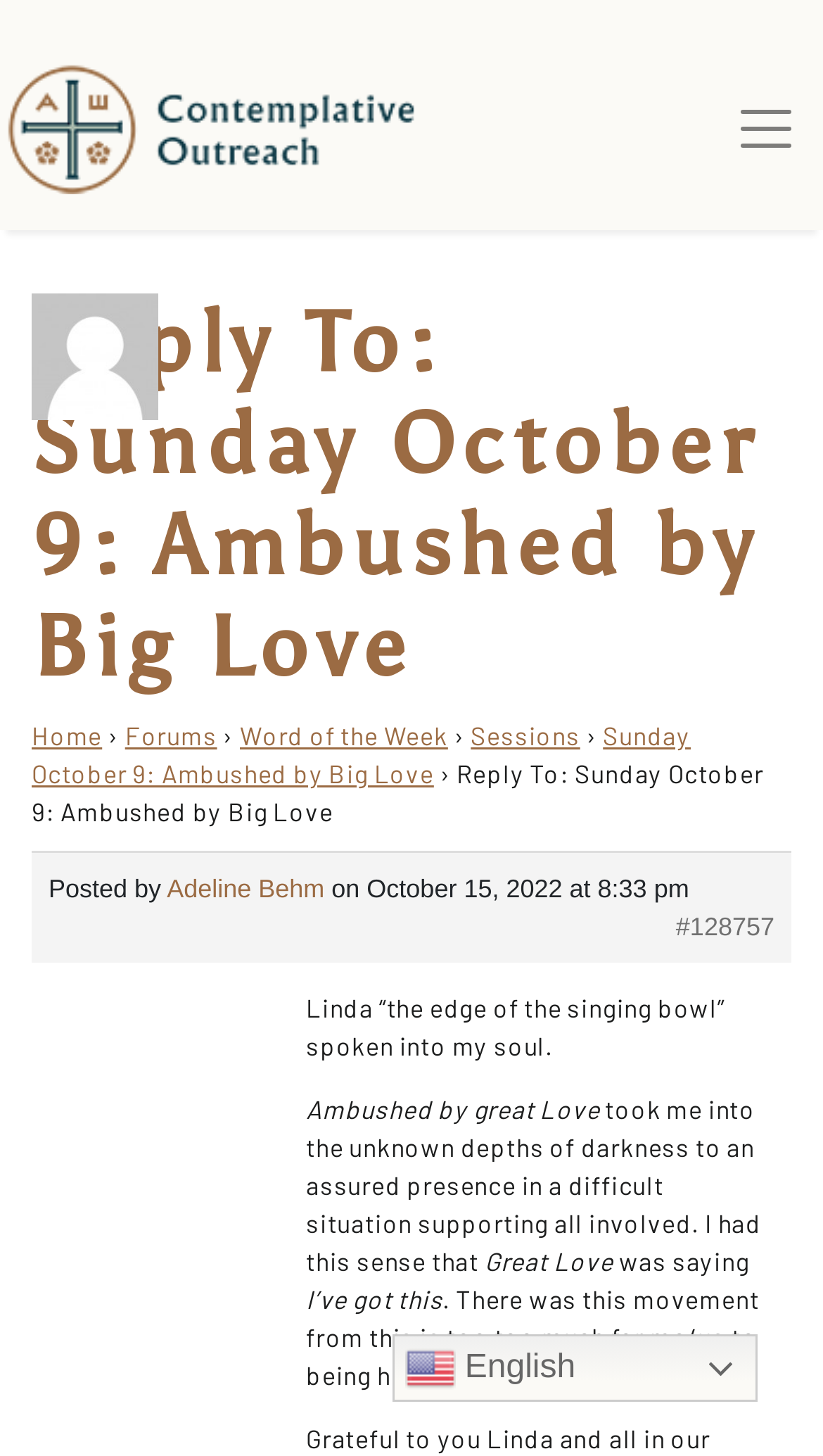Identify the bounding box of the UI element described as follows: "alt="Contemplative Outreach, Ltd."". Provide the coordinates as four float numbers in the range of 0 to 1 [left, top, right, bottom].

[0.0, 0.036, 0.513, 0.141]